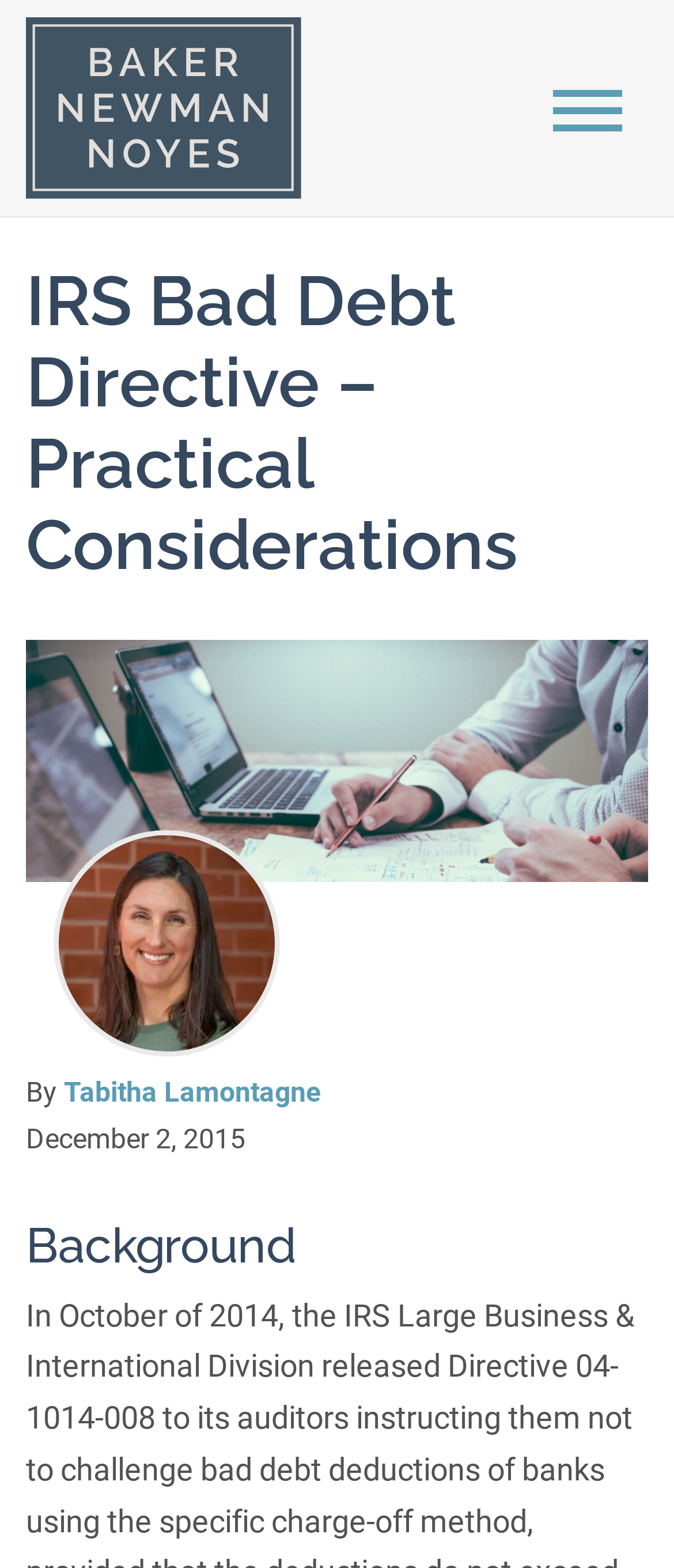Generate a comprehensive description of the contents of the webpage.

The webpage is about the IRS Bad Debt Directive, specifically focusing on practical considerations. At the top left corner, there is a logo of Baker Newman Noyes, which is also a clickable link. To the right of the logo, there is a toggle navigation button. 

Below the logo and navigation button, the main content of the webpage begins. The title "IRS Bad Debt Directive – Practical Considerations" is prominently displayed. 

Following the title, there is a section with an author's picture on the left and the author's name, Tabitha Lamontagne, on the right. The author's name is a clickable link. Below the author's information, the publication date, December 2, 2015, is displayed.

The main content of the webpage is divided into sections, with the first section titled "Background".